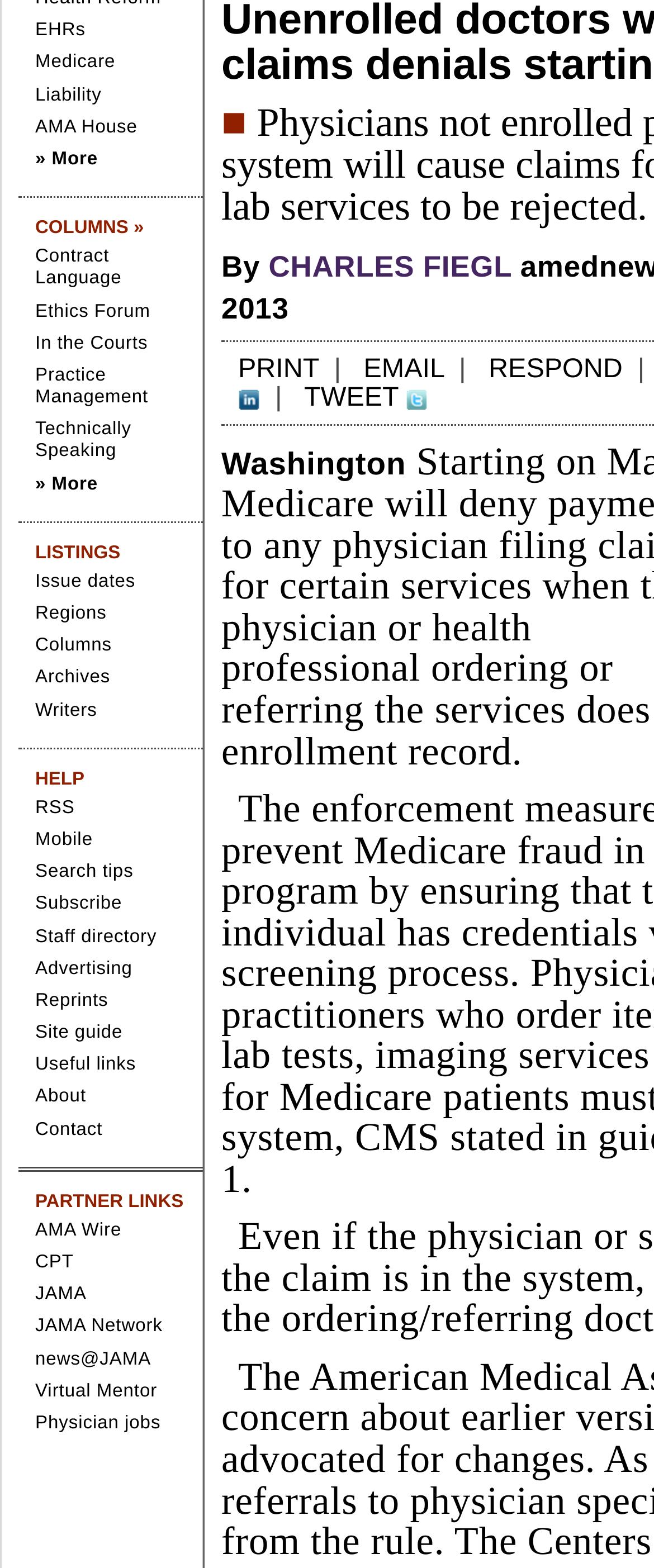Using the given description, provide the bounding box coordinates formatted as (top-left x, top-left y, bottom-right x, bottom-right y), with all values being floating point numbers between 0 and 1. Description: CPT

[0.028, 0.799, 0.285, 0.813]